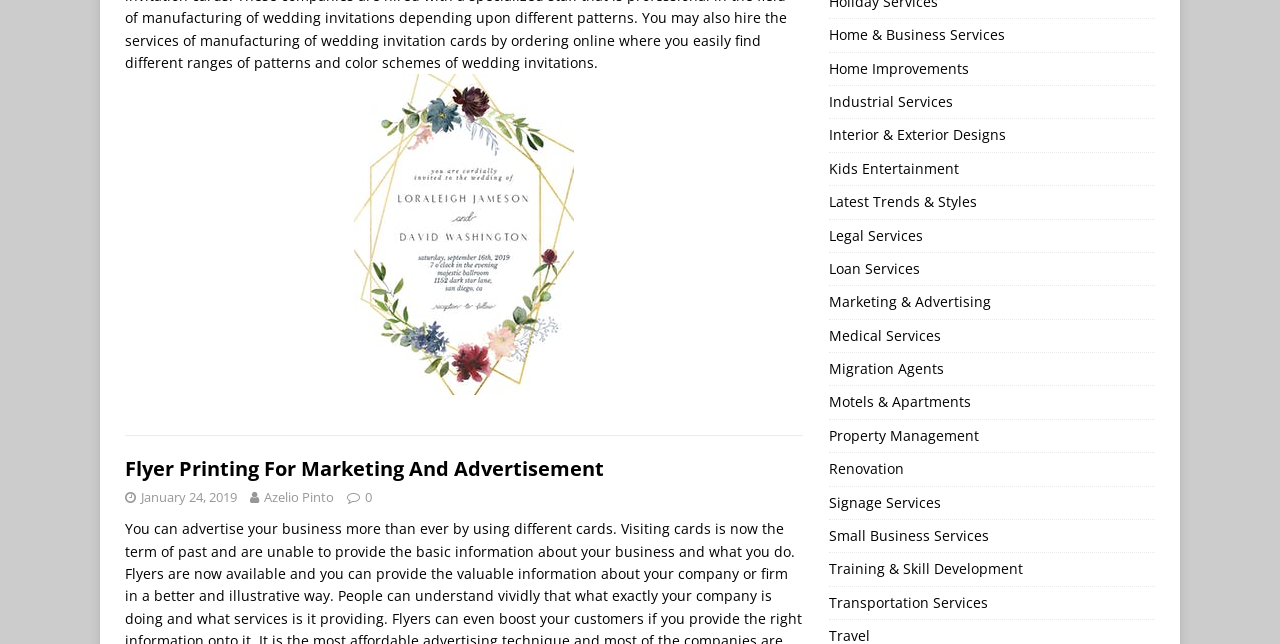Could you specify the bounding box coordinates for the clickable section to complete the following instruction: "Contact the lawyer by clicking 'Contact Us Now'"?

None